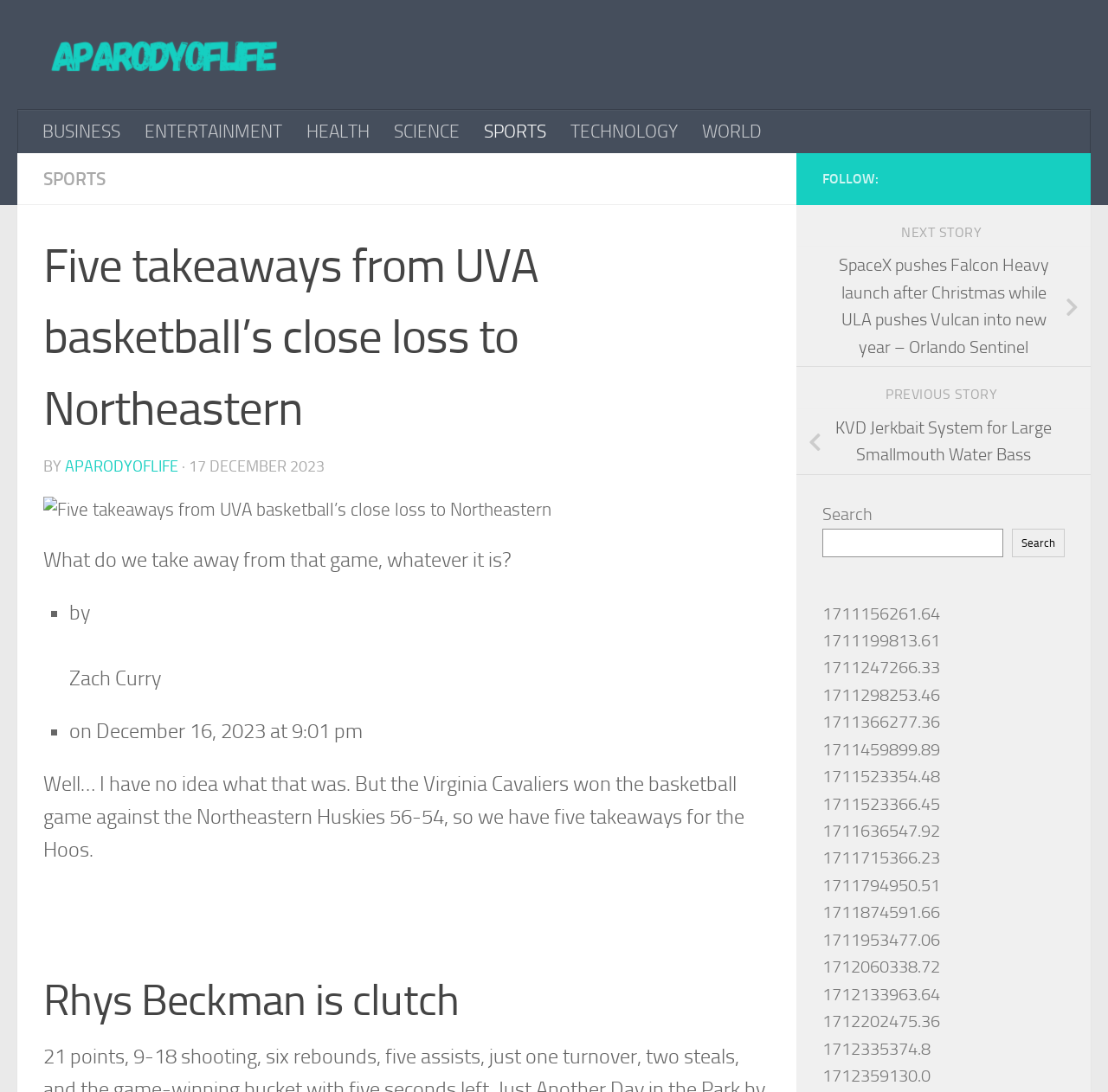Using the image as a reference, answer the following question in as much detail as possible:
How many sections are there in the article?

I counted the number of sections in the article by looking at the headings and the content. There is a main heading 'Five takeaways from UVA basketball’s close loss to Northeastern' and at least one subheading 'Rhys Beckman is clutch'. This indicates that there are at least two sections in the article.